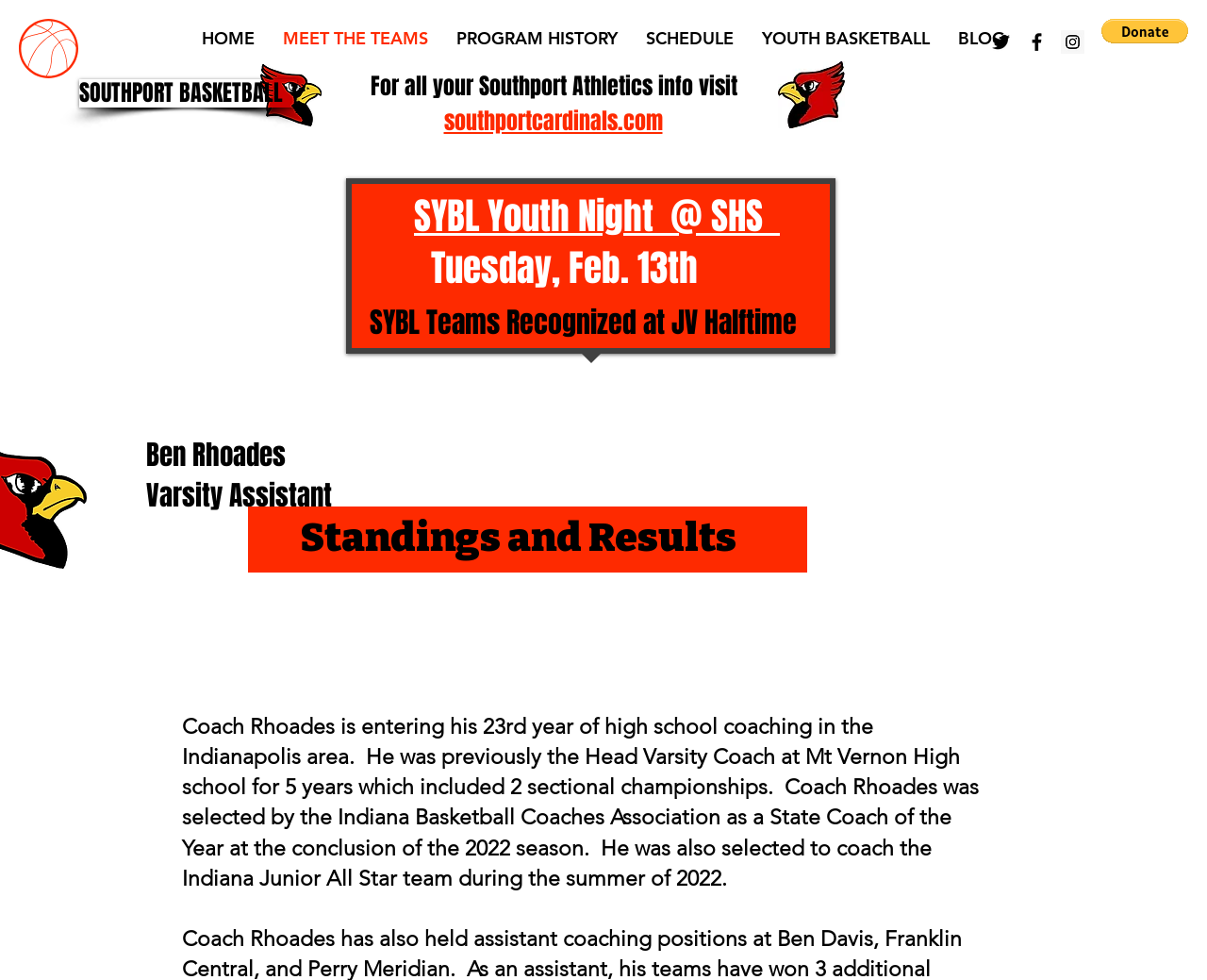Locate the bounding box coordinates of the element that should be clicked to fulfill the instruction: "Visit the 'southportcardinals.com' website".

[0.368, 0.107, 0.549, 0.141]